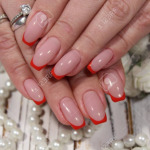Detail every aspect of the image in your description.

The image features a close-up of a stylish red French manicure, showcasing elegant, almond-shaped nails. The base color is a soft, nude pink that beautifully complements the vibrant red tips, creating a chic contrast. The nails have a glossy finish, enhancing their sleek appearance. Displayed on a background of delicate pearls and floral elements, this manicure exudes sophistication and is perfect for various occasions, from casual outings to more formal events. This design exemplifies the latest trends in nail art, making it an inspiring choice for anyone looking to refresh their look.